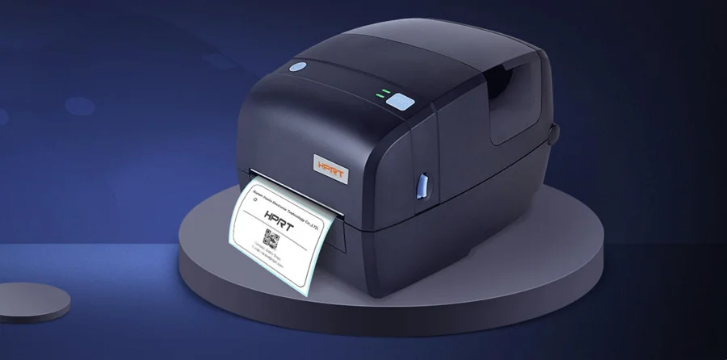Respond with a single word or short phrase to the following question: 
What is emerging from the front of the machine?

a freshly printed label